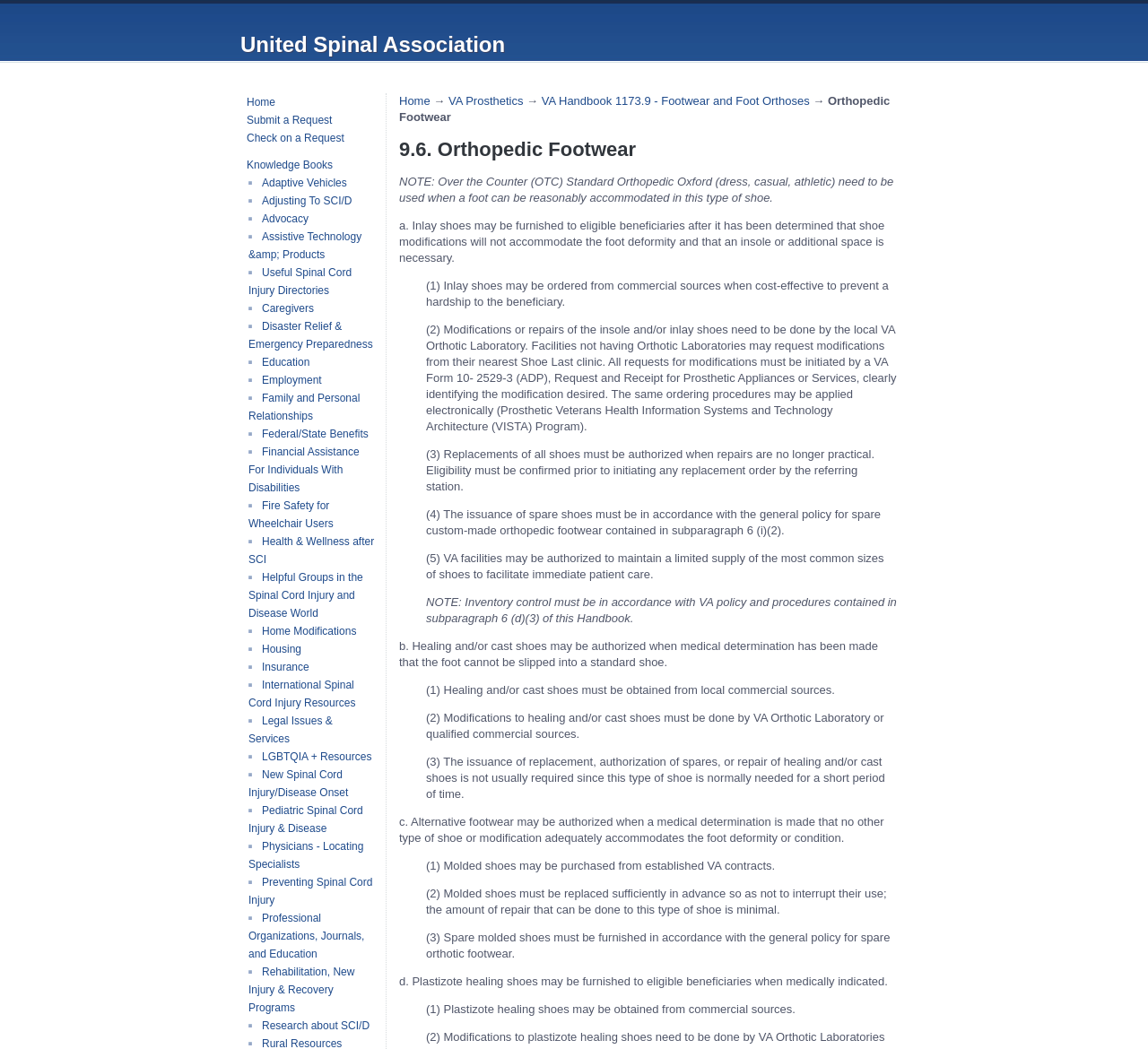Please identify the bounding box coordinates of the region to click in order to complete the given instruction: "Click on 'Adaptive Vehicles'". The coordinates should be four float numbers between 0 and 1, i.e., [left, top, right, bottom].

[0.216, 0.168, 0.302, 0.185]